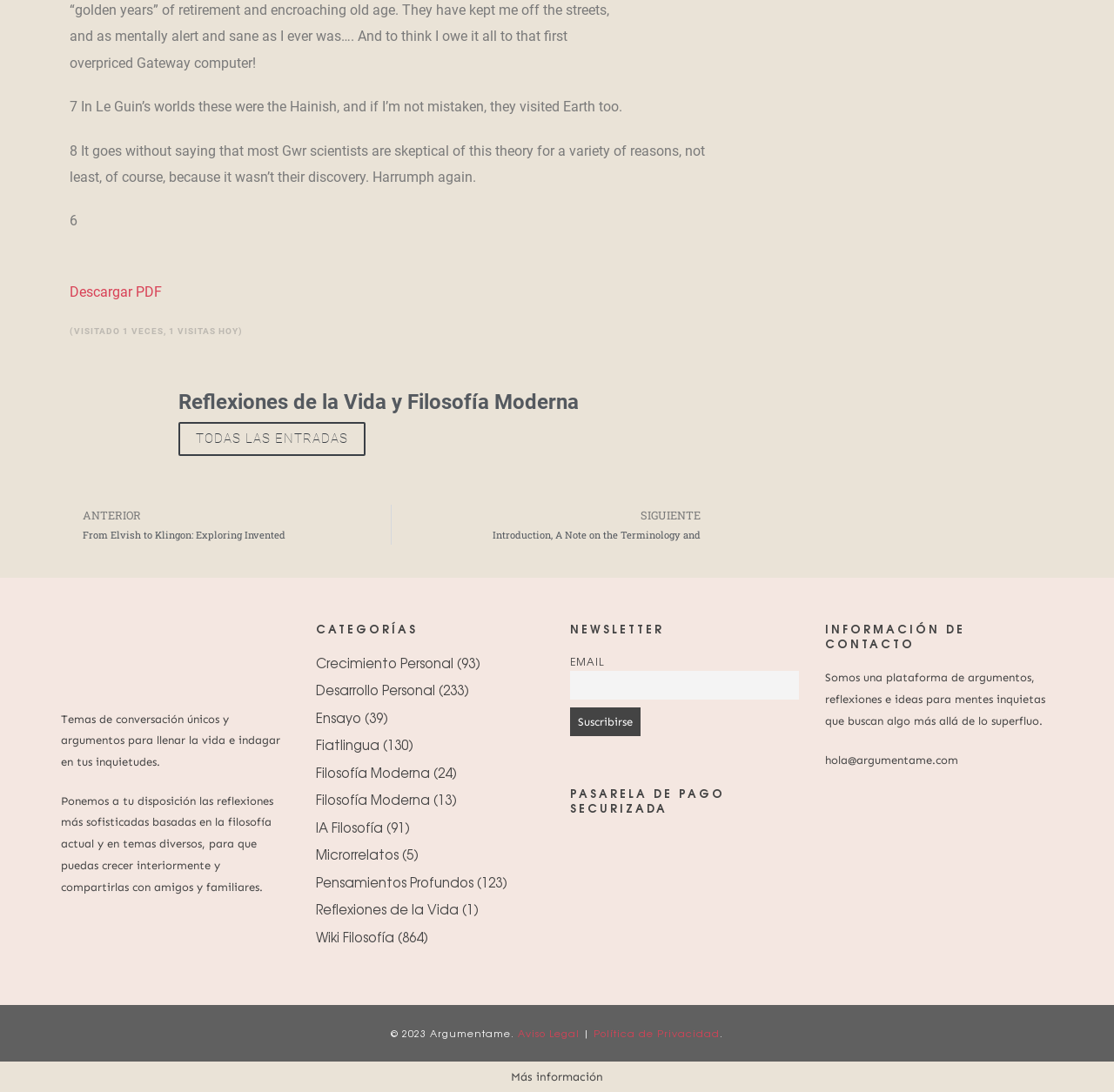Provide a short answer to the following question with just one word or phrase: What is the purpose of this website?

Sharing reflections and ideas